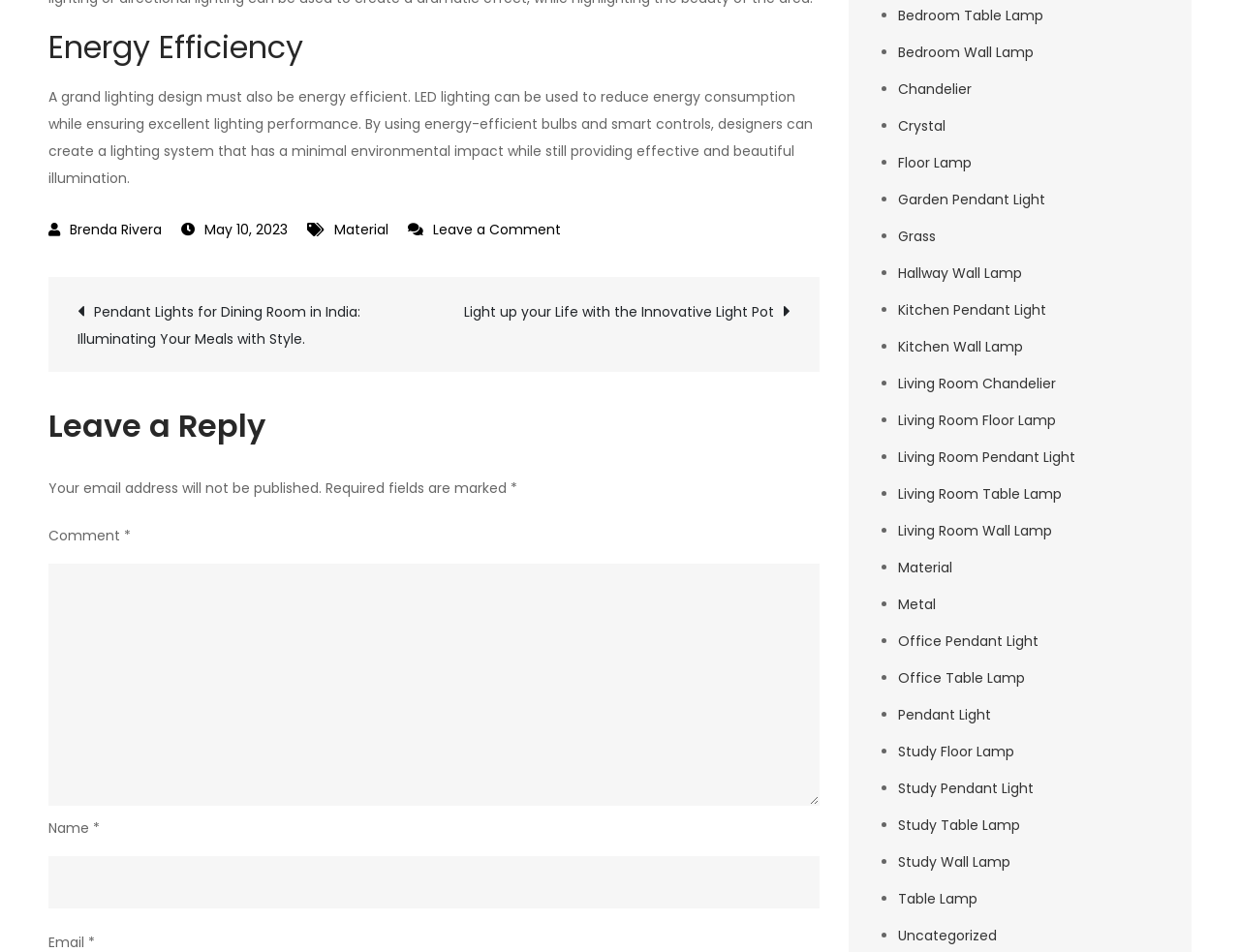Determine the bounding box coordinates of the clickable region to follow the instruction: "View posts".

[0.039, 0.29, 0.661, 0.39]